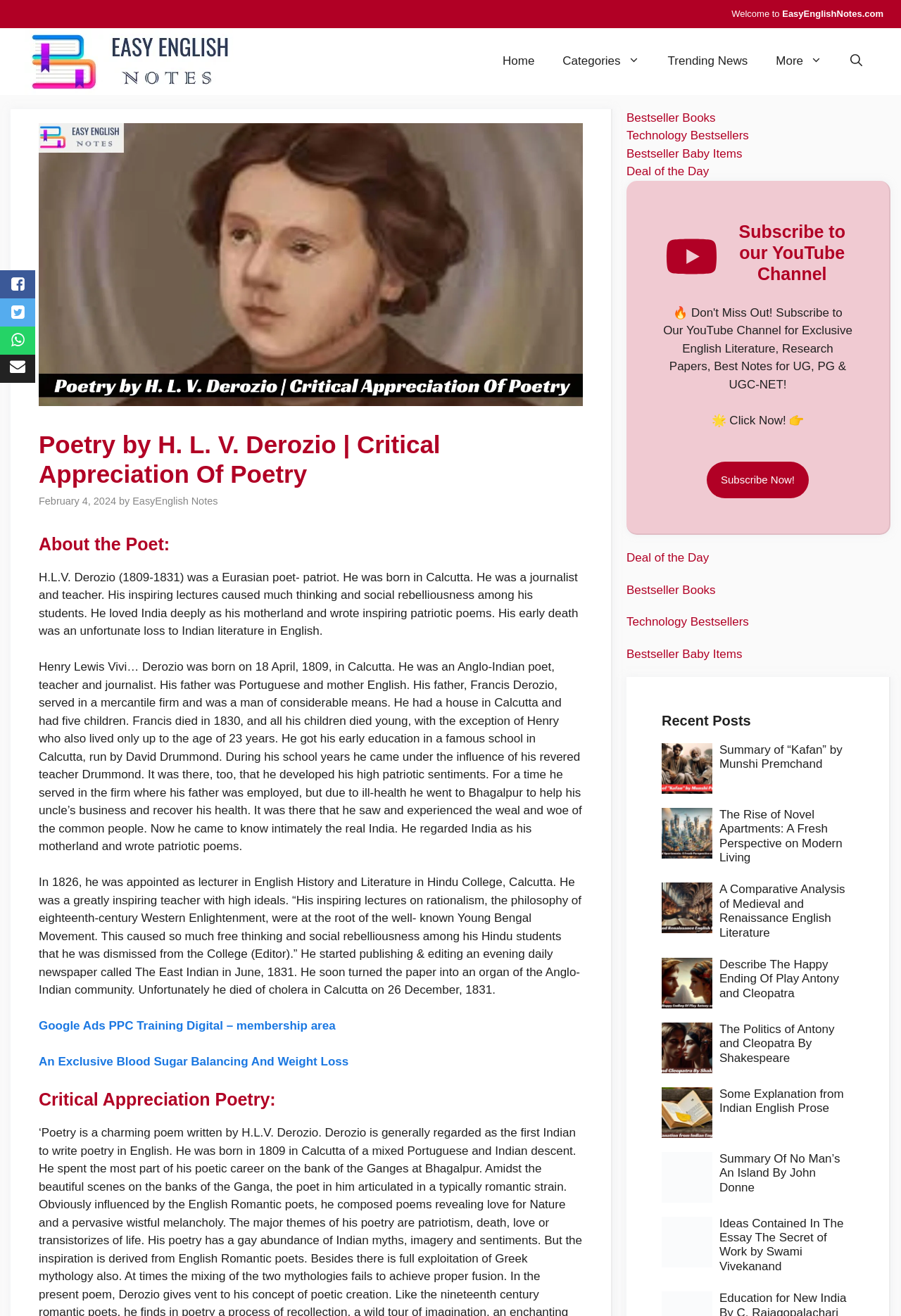Determine the bounding box coordinates of the clickable element to complete this instruction: "Click on the 'Summary of “Kafan” by Munshi Premchand' link". Provide the coordinates in the format of four float numbers between 0 and 1, [left, top, right, bottom].

[0.798, 0.565, 0.935, 0.586]